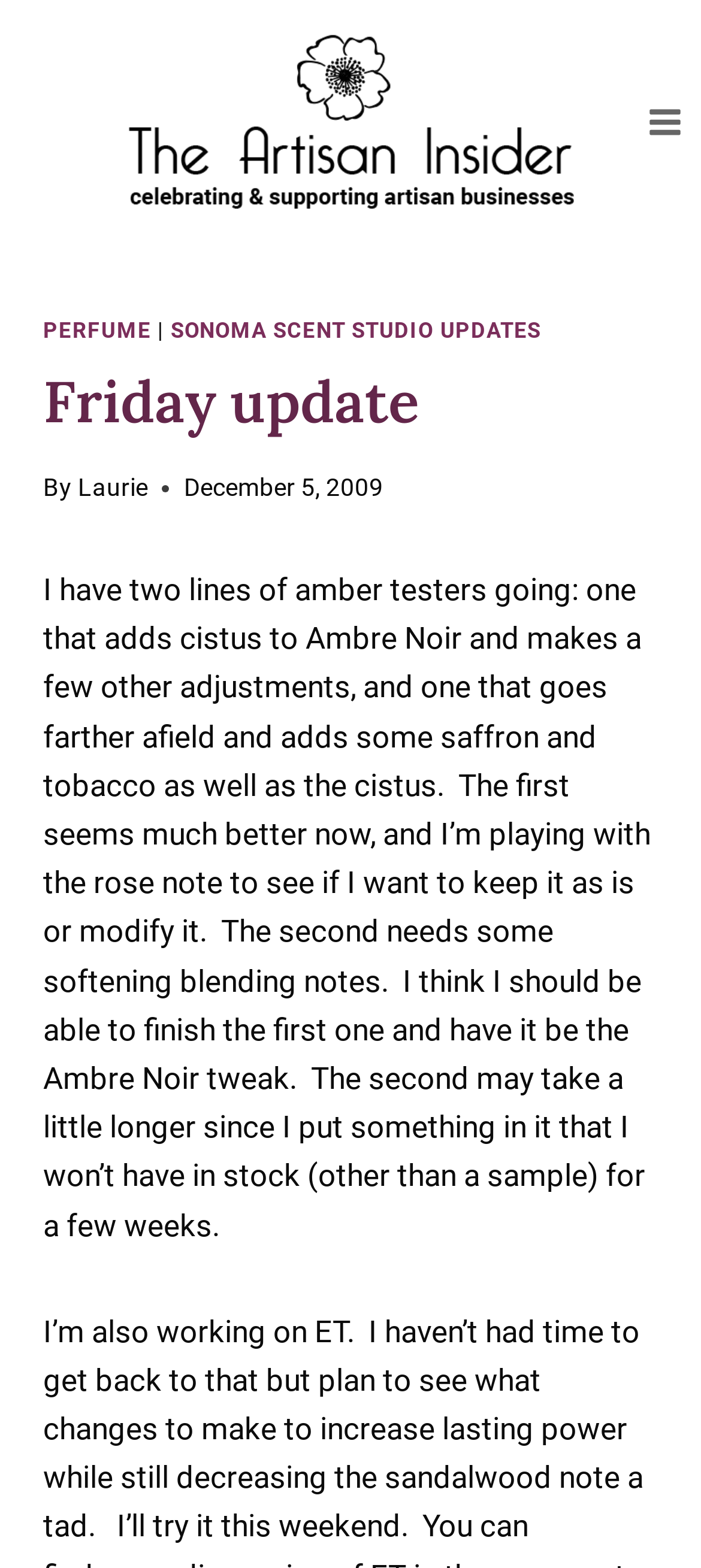Give an in-depth explanation of the webpage layout and content.

The webpage is titled "Friday update – The Artisan Insider" and features a logo for The Artisan Insider at the top left corner. To the top right, there is a button to open a menu, which is currently not expanded. 

Below the logo, there is a header section that spans across the page. Within this section, there are links to "PERFUME" and "SONOMA SCENT STUDIO UPDATES", separated by a vertical line. The title "Friday update" is displayed prominently in this section. 

The author's name, "Laurie", is mentioned below the title, along with the date "December 5, 2009". 

The main content of the page is a block of text that discusses the development of two lines of amber testers, including the addition of cistus, saffron, and tobacco, and the need for softening blending notes. The text also mentions the potential completion timeline for the two projects.